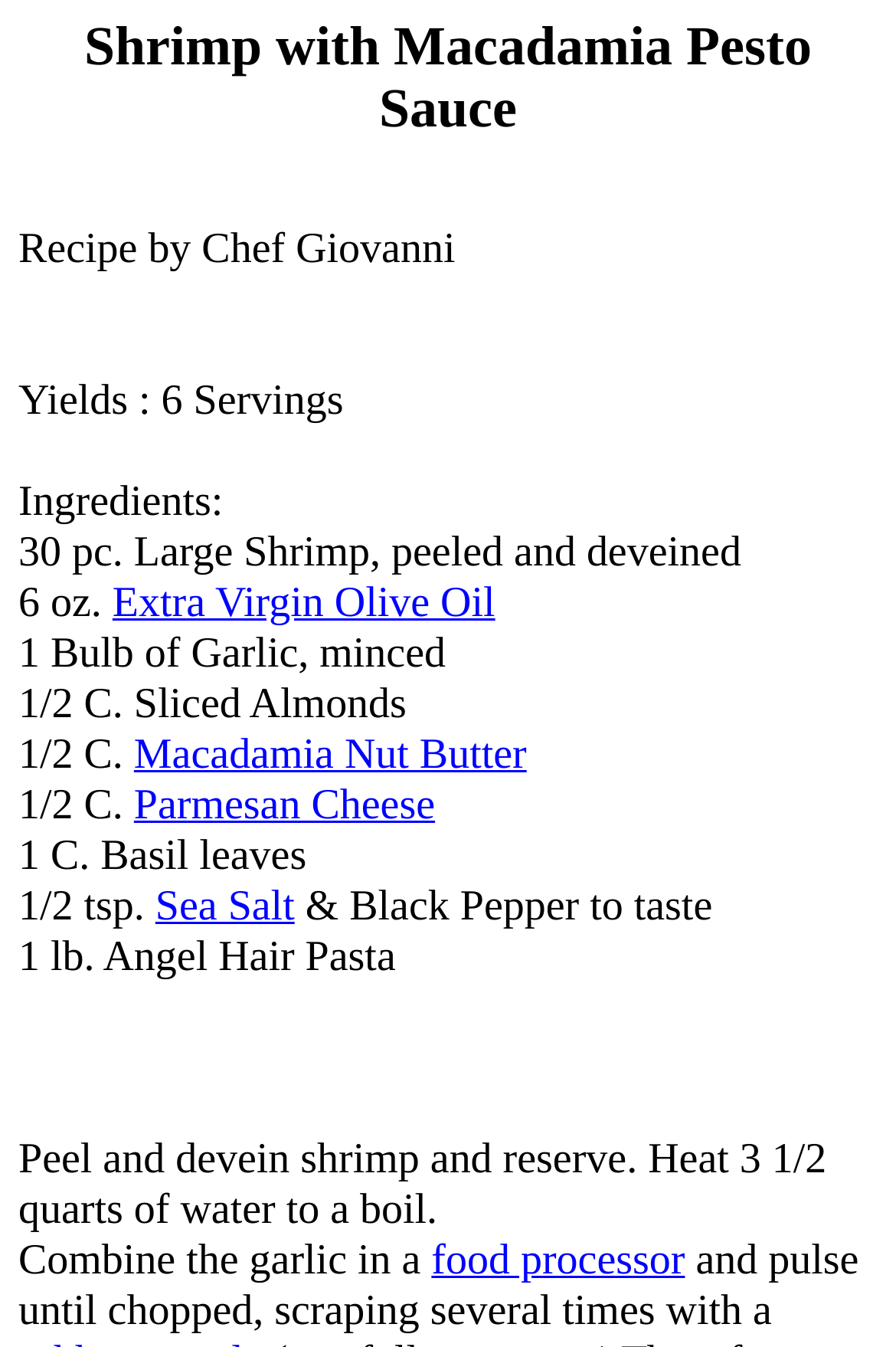Please examine the image and provide a detailed answer to the question: How many servings does this recipe yield?

I found the answer by looking at the 'Yields' section of the recipe, which is located below the 'Recipe by Chef Giovanni' text. It explicitly states 'Yields : 6 Servings'.